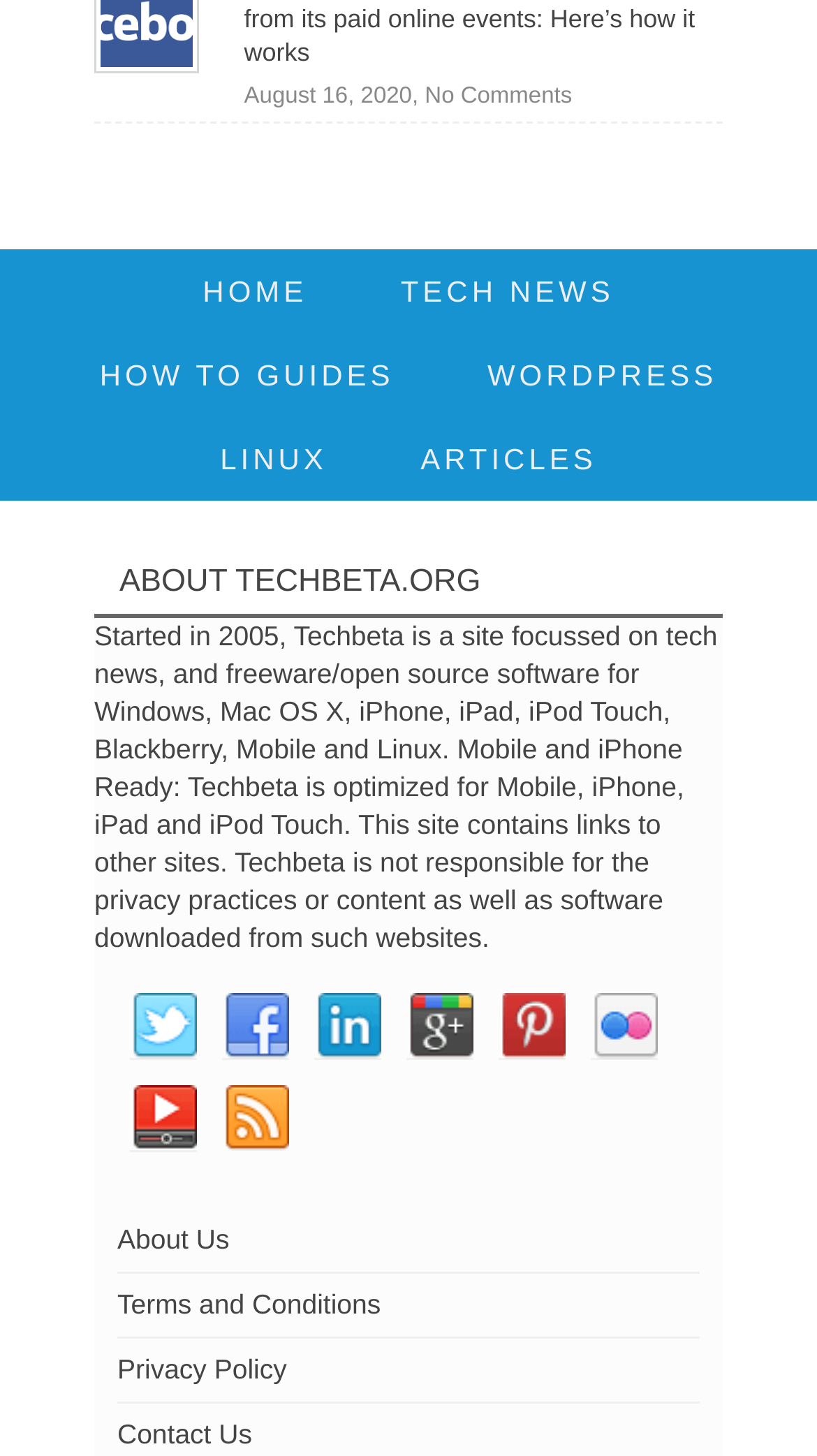Find the bounding box coordinates of the area that needs to be clicked in order to achieve the following instruction: "Click on Facebook". The coordinates should be specified as four float numbers between 0 and 1, i.e., [left, top, right, bottom].

[0.115, 0.002, 0.244, 0.024]